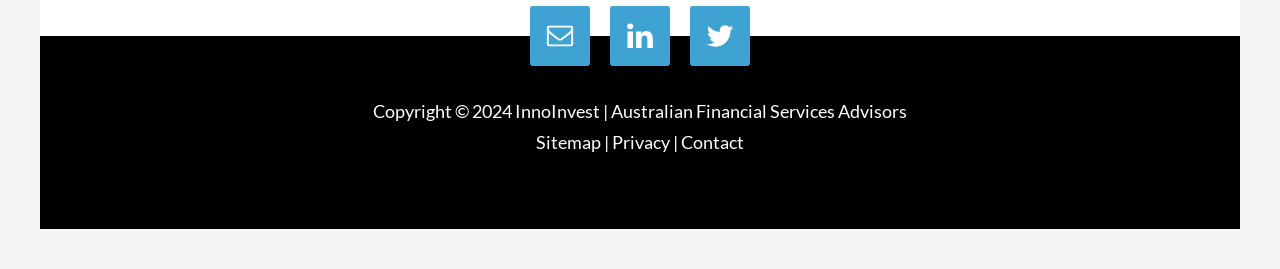What is the last item in the footer menu?
Please provide a comprehensive answer based on the details in the screenshot.

The last item in the footer menu can be found by examining the link elements at the bottom of the page, and the last one is the 'Contact' link.